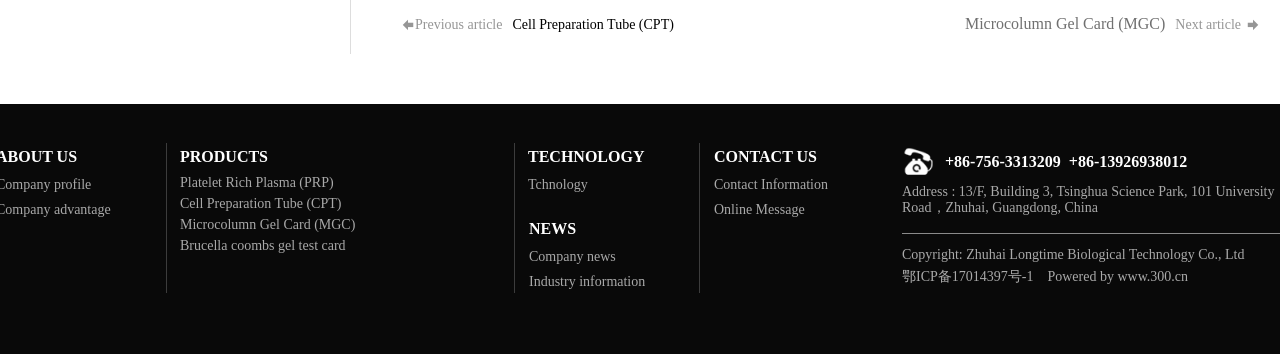How many navigation links are in the top-left section?
Please describe in detail the information shown in the image to answer the question.

I counted the number of link elements in the top-left section, which are 'PRODUCTS', 'TECHNOLOGY', 'NEWS', and 'CONTACT US'.